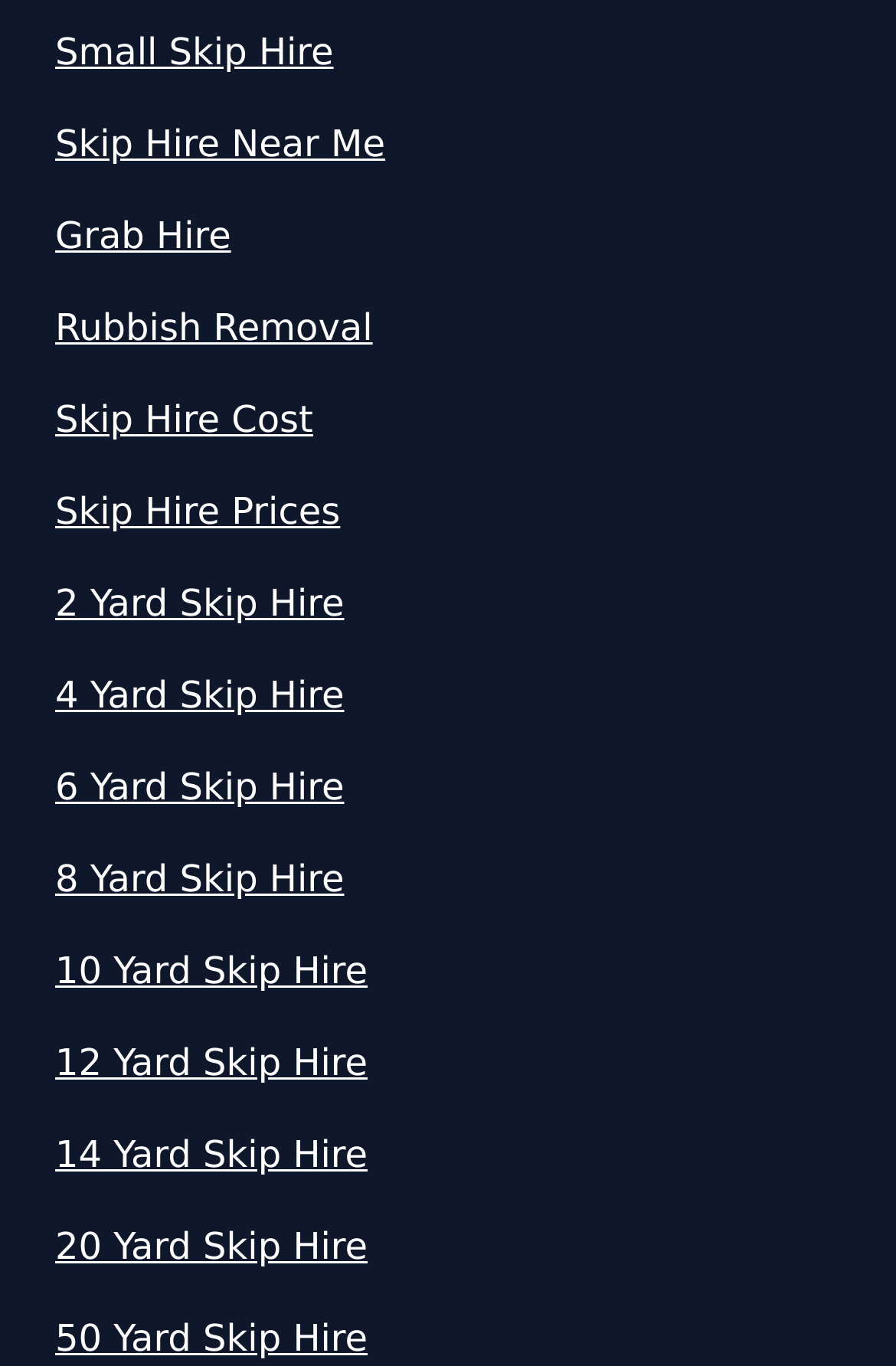Can you specify the bounding box coordinates of the area that needs to be clicked to fulfill the following instruction: "Check Skip Hire Cost"?

[0.062, 0.288, 0.938, 0.328]